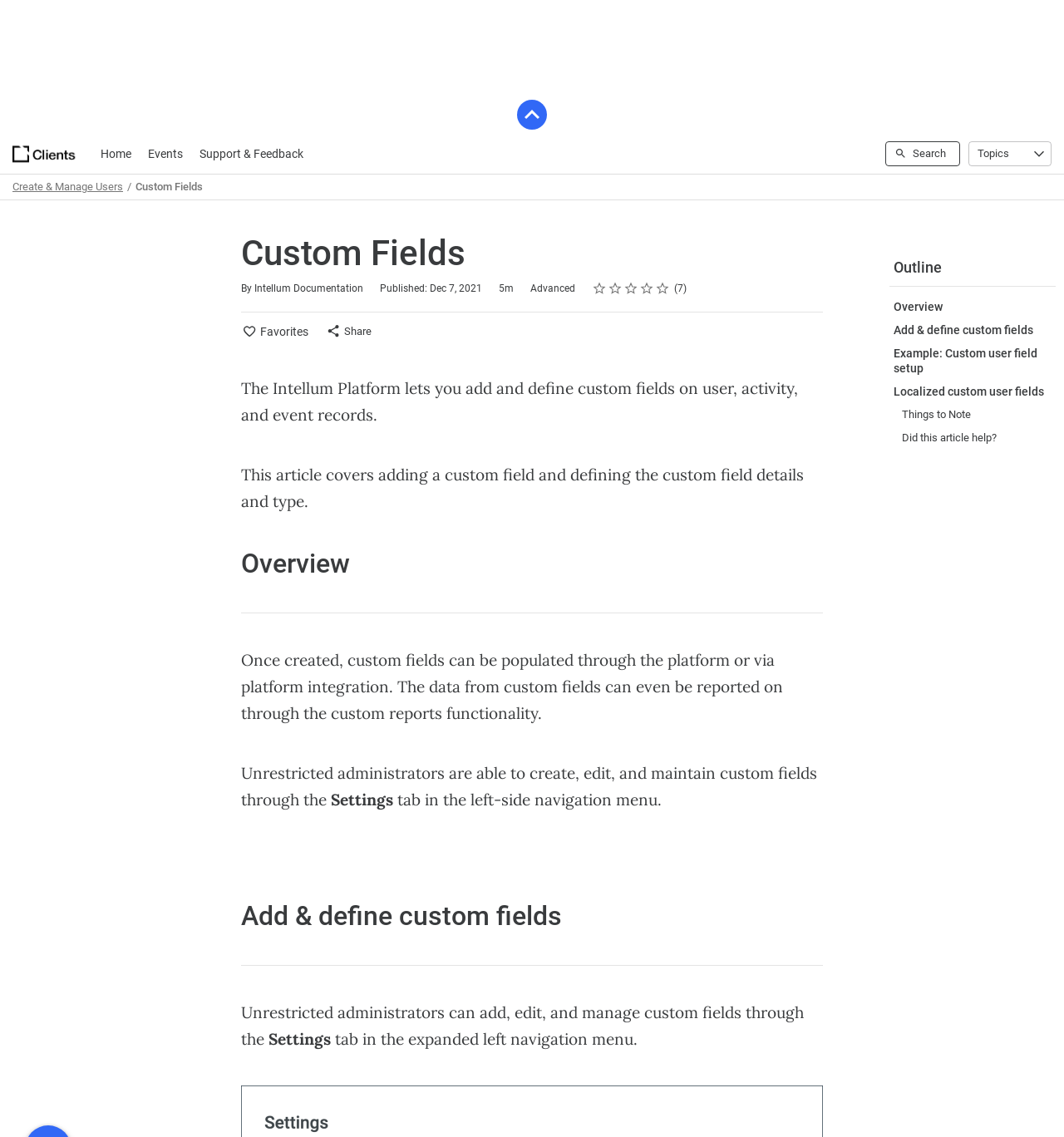Locate the bounding box coordinates of the item that should be clicked to fulfill the instruction: "Share page".

[0.305, 0.165, 0.365, 0.183]